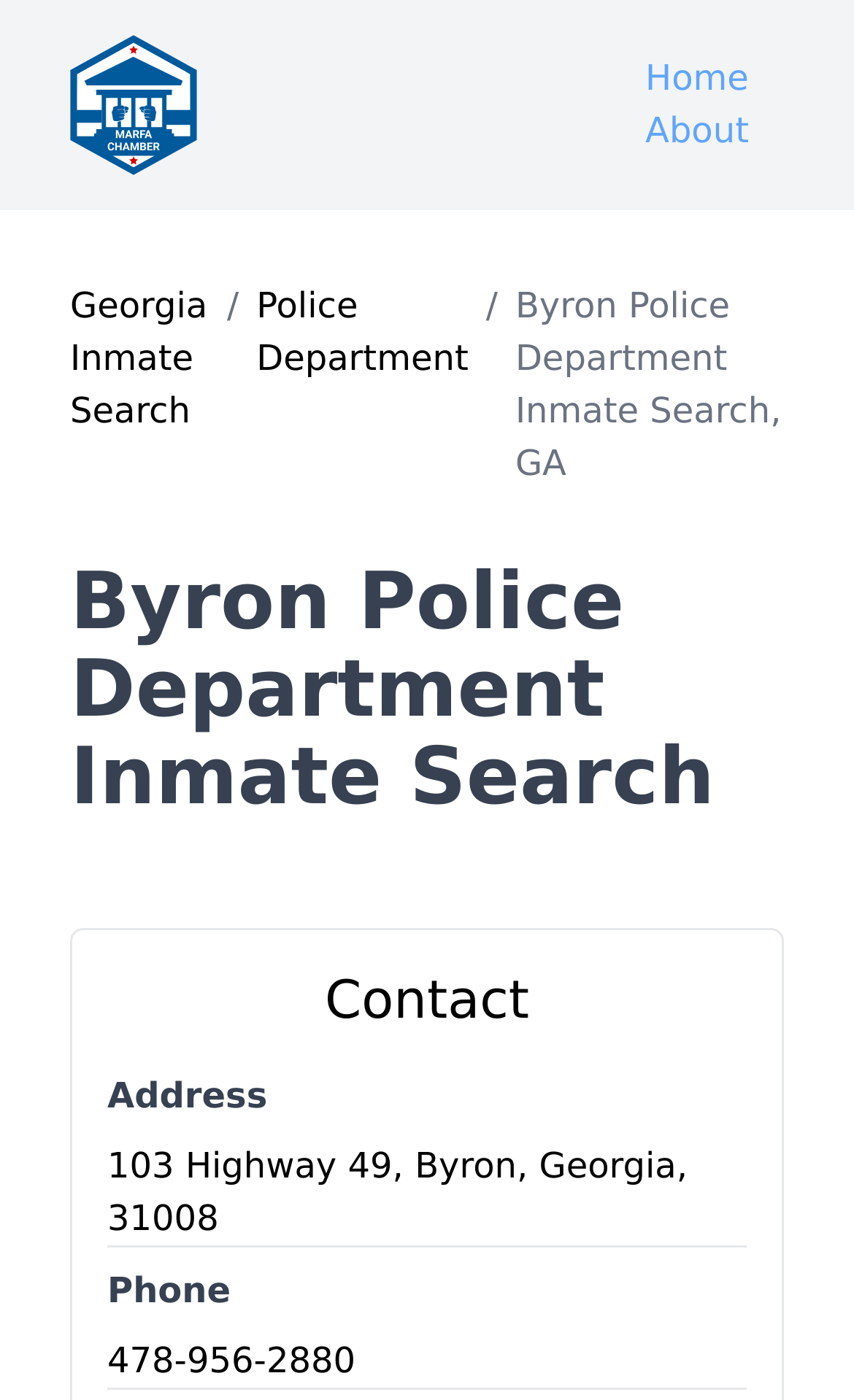Please answer the following question as detailed as possible based on the image: 
How many links are there in the top navigation menu?

I counted the number of link elements in the top navigation menu, which are located at the top of the page. There are three links: 'Home', 'About', and 'Georgia Inmate Search'.